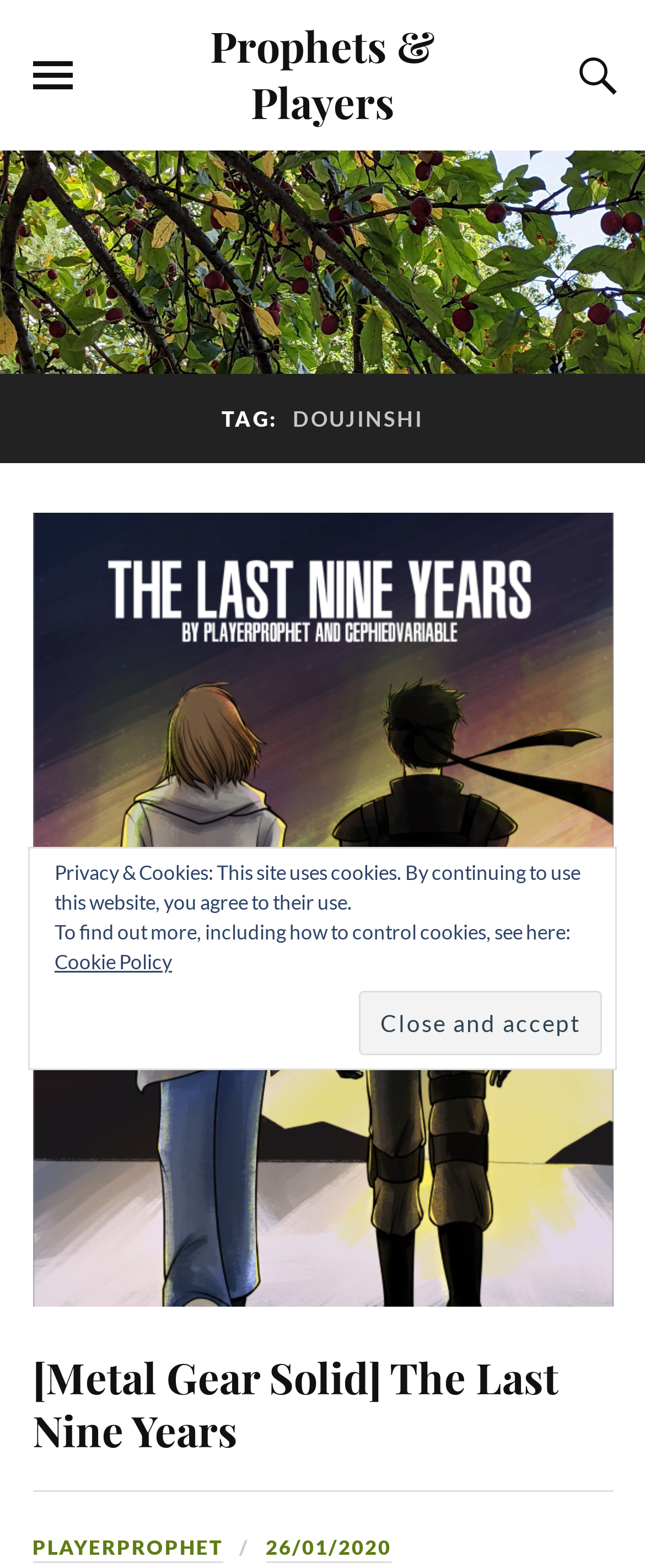Answer this question in one word or a short phrase: What is the text on the top-left button?

TOGGLE THE MOBILE MENU